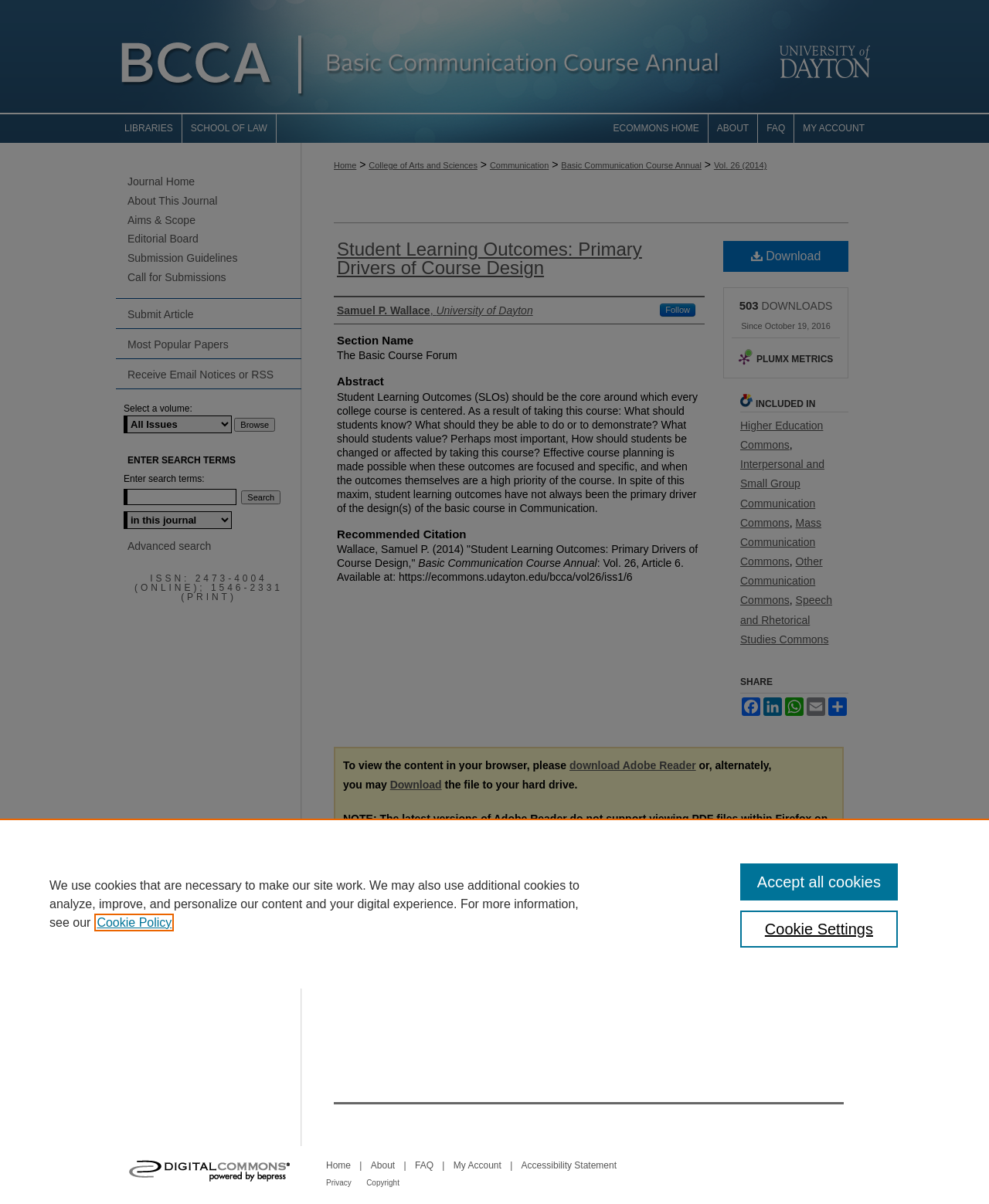Locate the bounding box coordinates of the region to be clicked to comply with the following instruction: "Go to the About page". The coordinates must be four float numbers between 0 and 1, in the form [left, top, right, bottom].

None